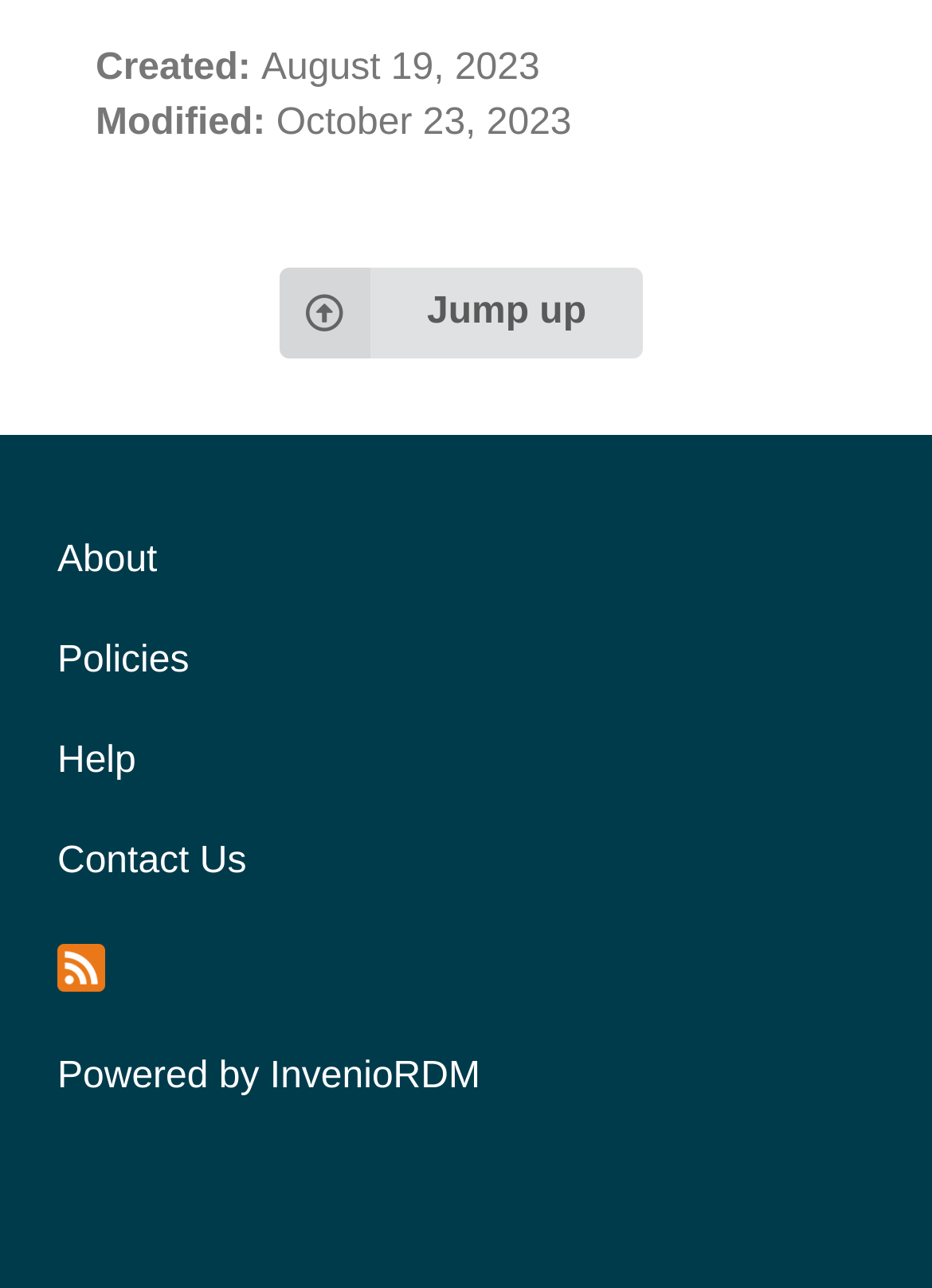What is the purpose of the button at the top of the page?
Please respond to the question with as much detail as possible.

The button at the top of the page has a text 'Jump up' and is located within the 'Upload information' region. Its purpose is to allow users to jump to the top of the page.